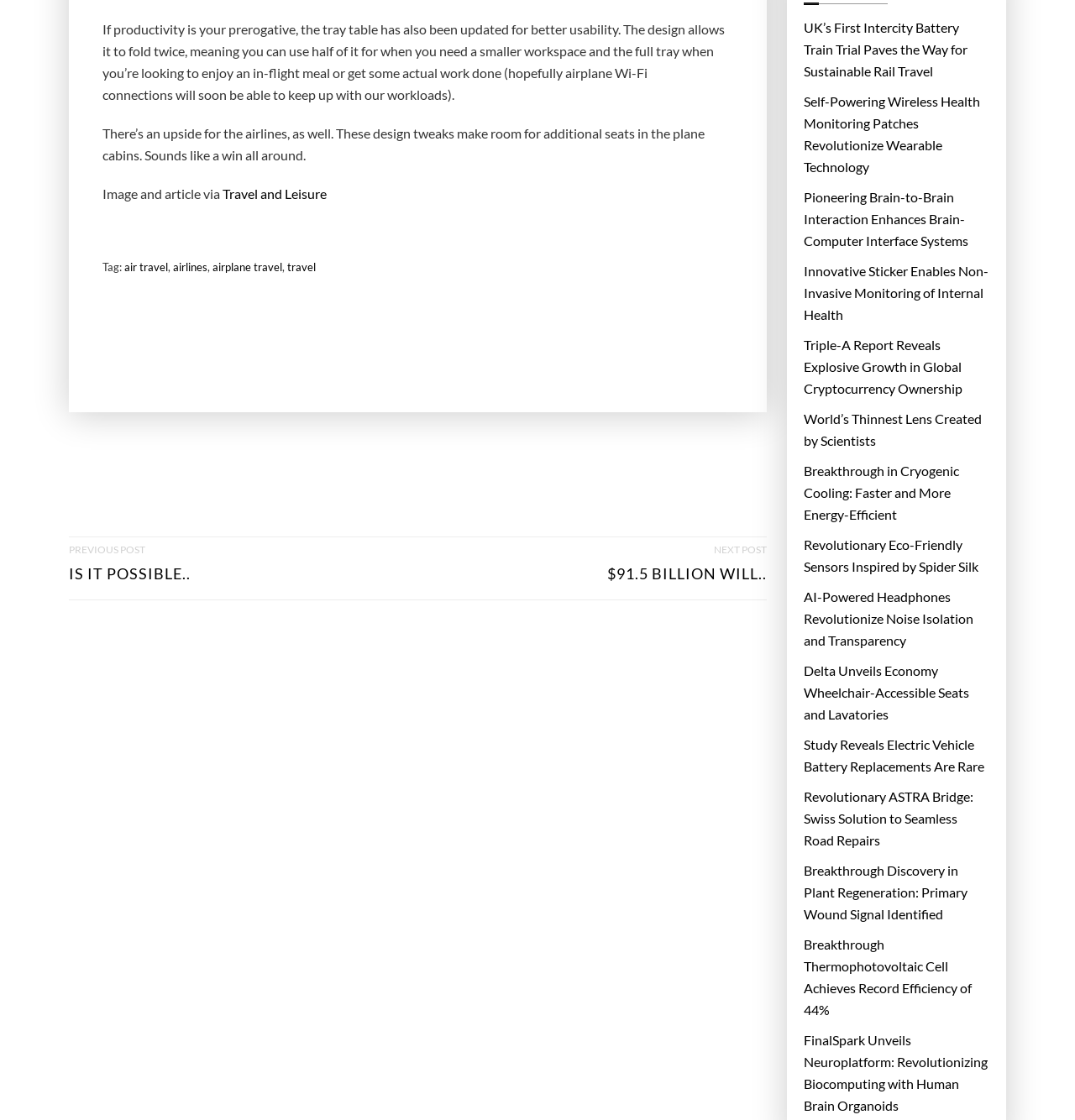Show the bounding box coordinates for the HTML element described as: "Previous post Is it possible..".

[0.064, 0.48, 0.177, 0.535]